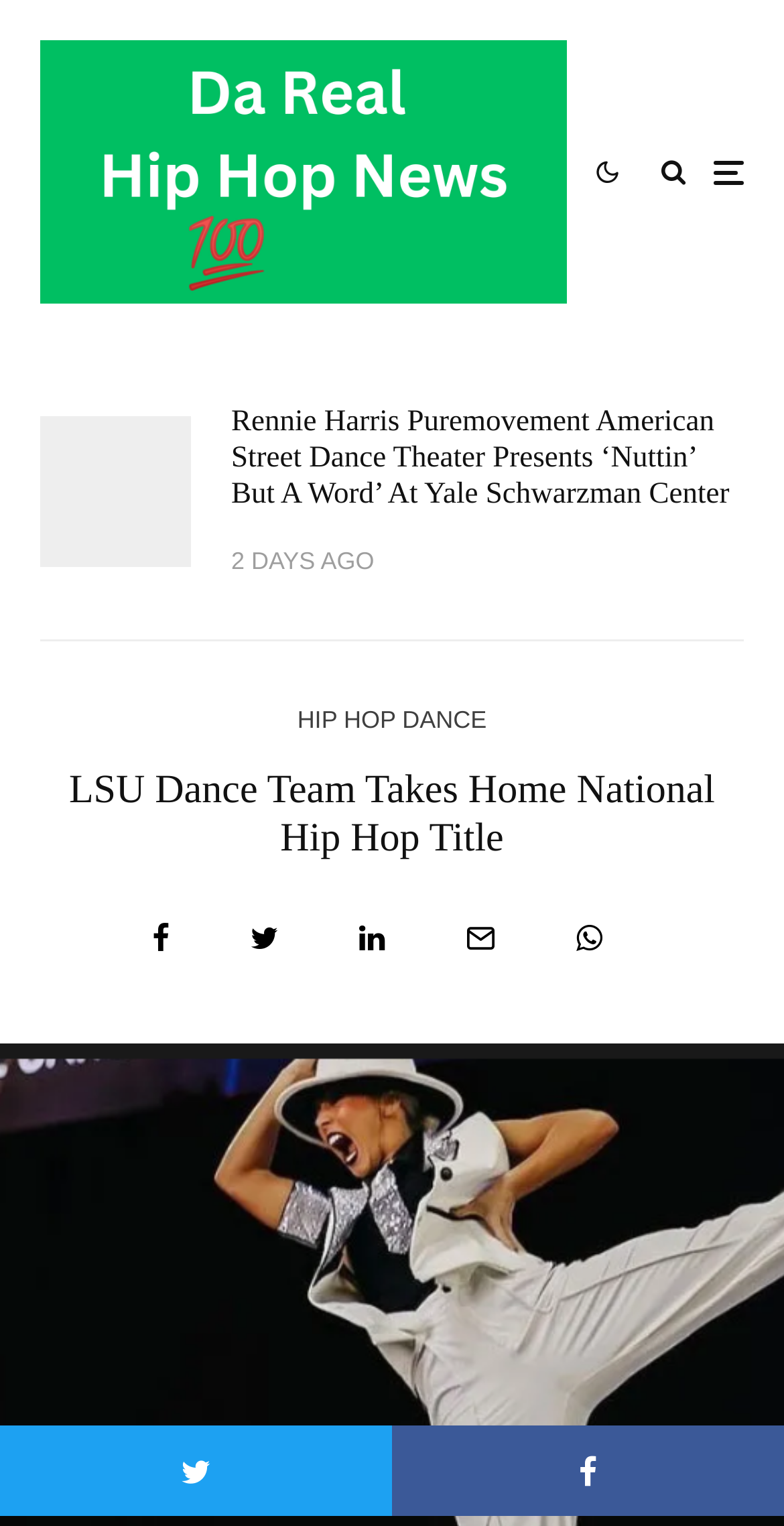Highlight the bounding box coordinates of the element that should be clicked to carry out the following instruction: "Share the article on social media". The coordinates must be given as four float numbers ranging from 0 to 1, i.e., [left, top, right, bottom].

[0.194, 0.604, 0.217, 0.624]